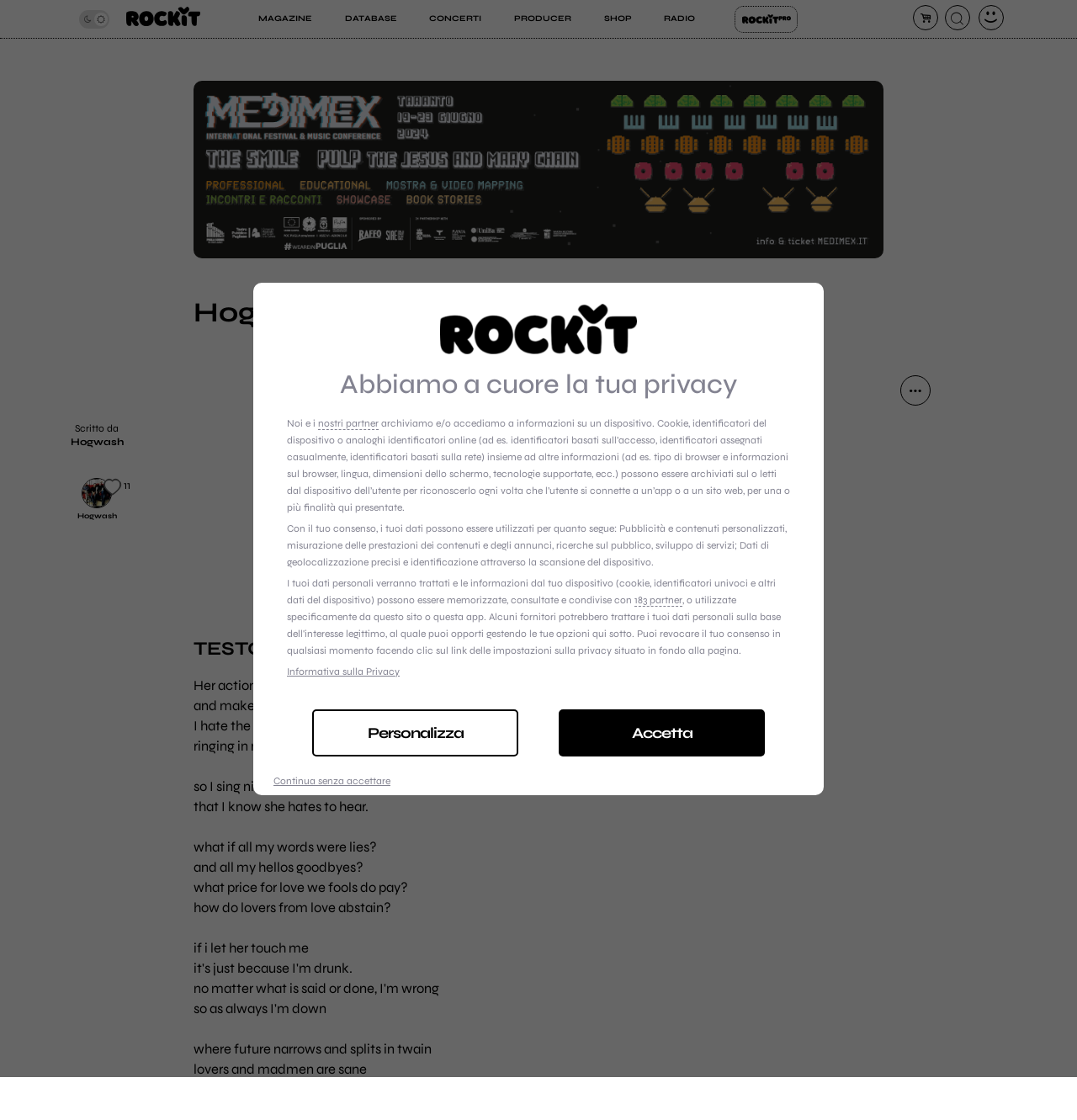Locate the bounding box coordinates of the clickable area to execute the instruction: "go to home". Provide the coordinates as four float numbers between 0 and 1, represented as [left, top, right, bottom].

[0.117, 0.0, 0.186, 0.034]